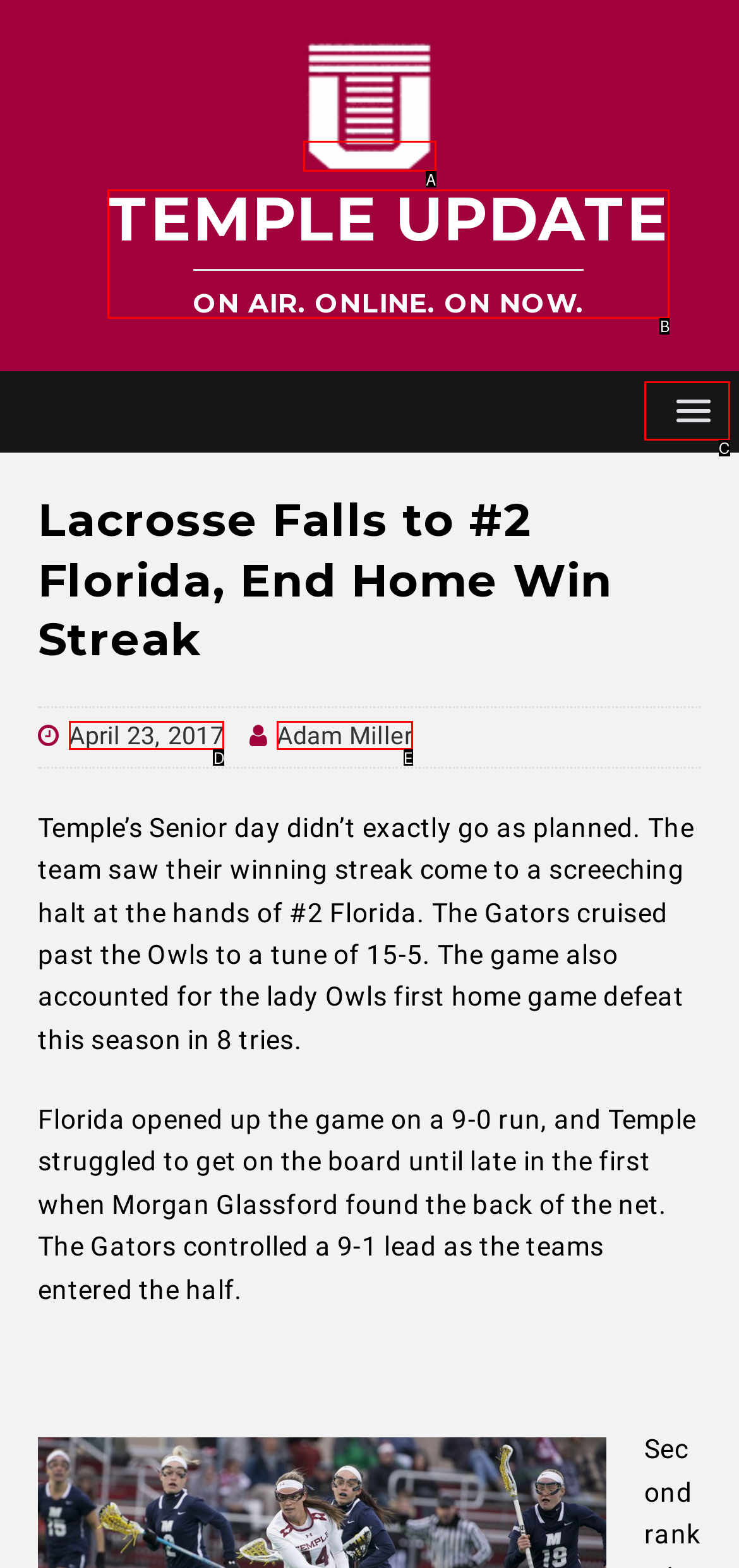Match the description: Adam Miller to one of the options shown. Reply with the letter of the best match.

E